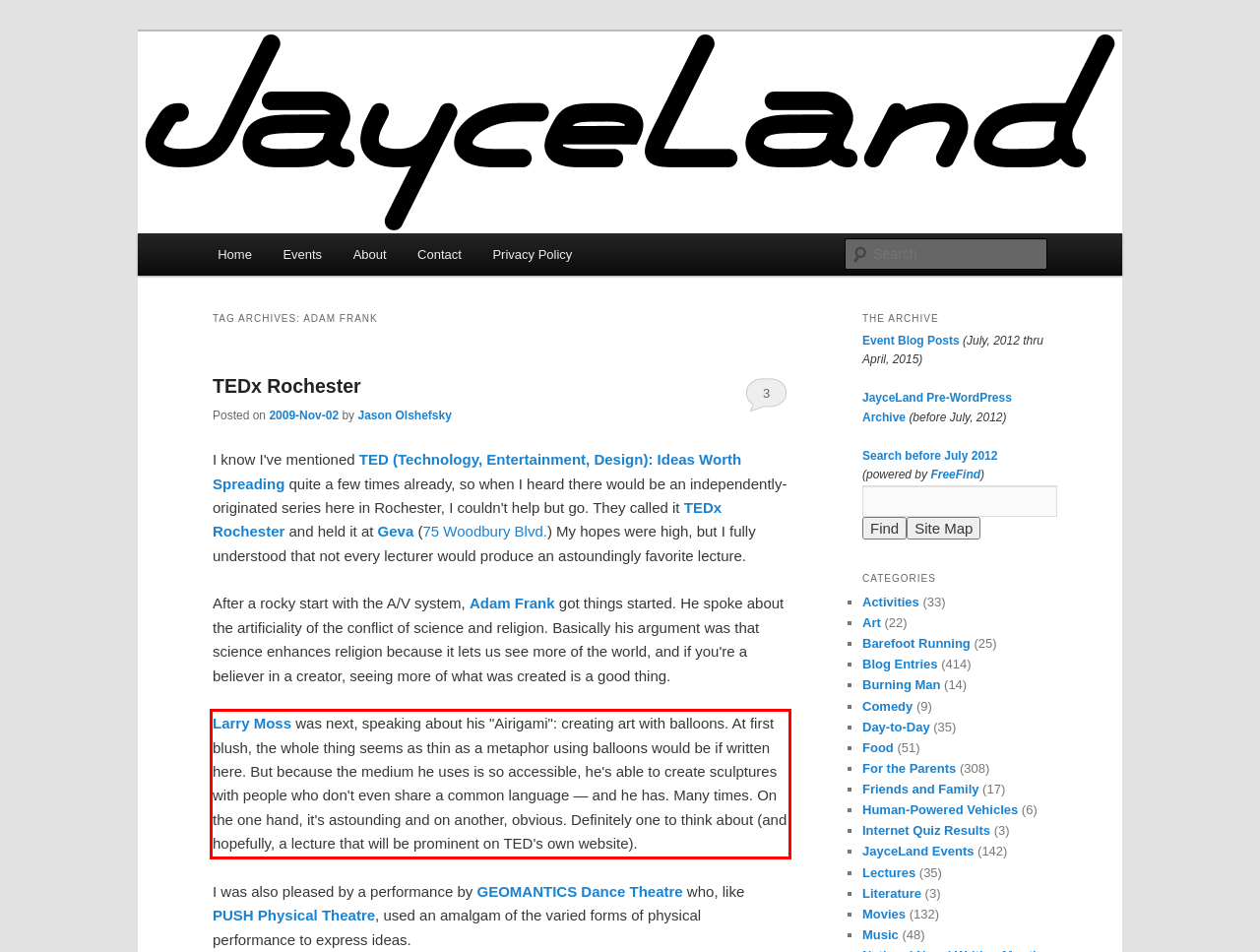Given a webpage screenshot, identify the text inside the red bounding box using OCR and extract it.

Larry Moss was next, speaking about his "Airigami": creating art with balloons. At first blush, the whole thing seems as thin as a metaphor using balloons would be if written here. But because the medium he uses is so accessible, he's able to create sculptures with people who don't even share a common language — and he has. Many times. On the one hand, it's astounding and on another, obvious. Definitely one to think about (and hopefully, a lecture that will be prominent on TED's own website).